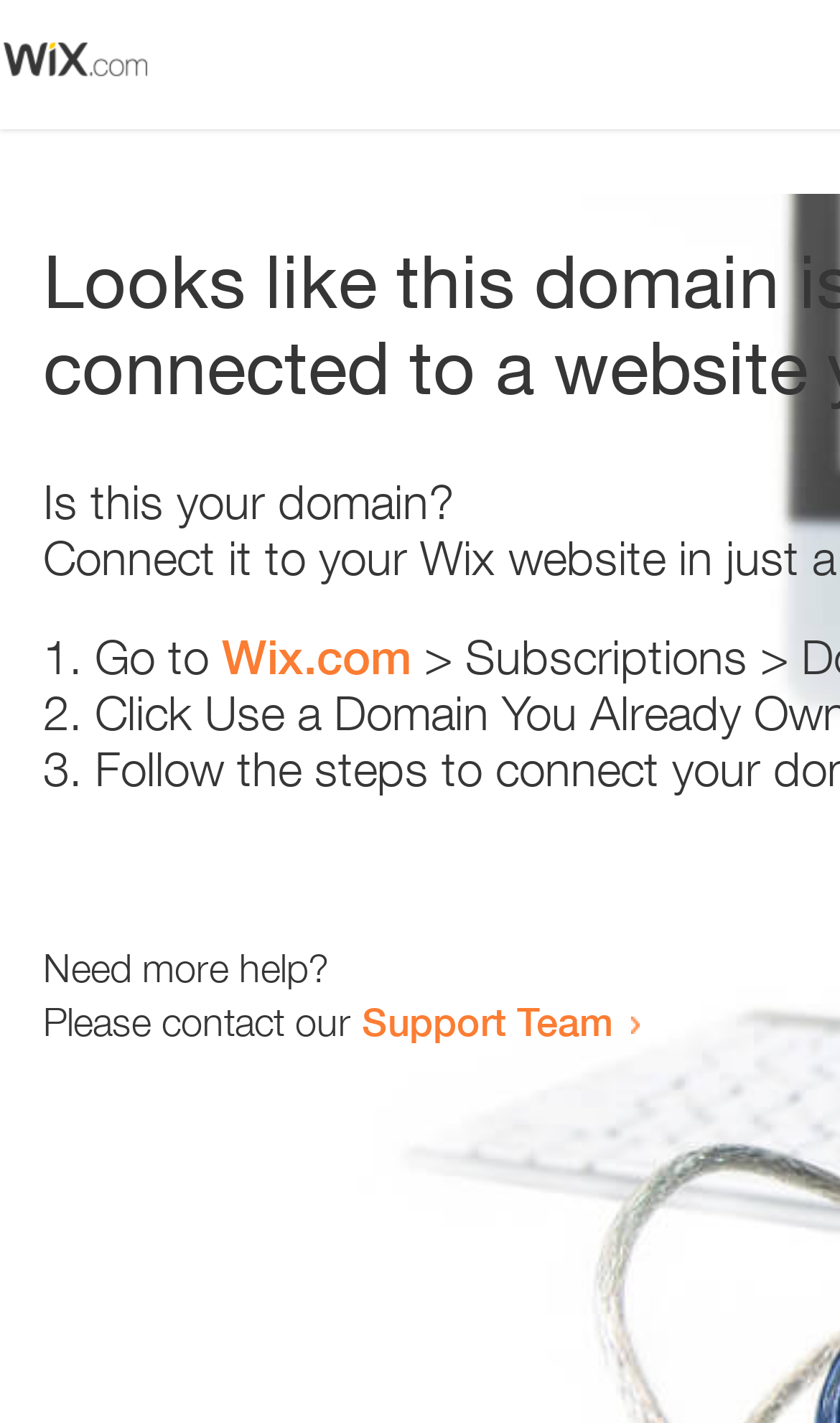Use a single word or phrase to answer the question:
Is there an image on the webpage?

Yes